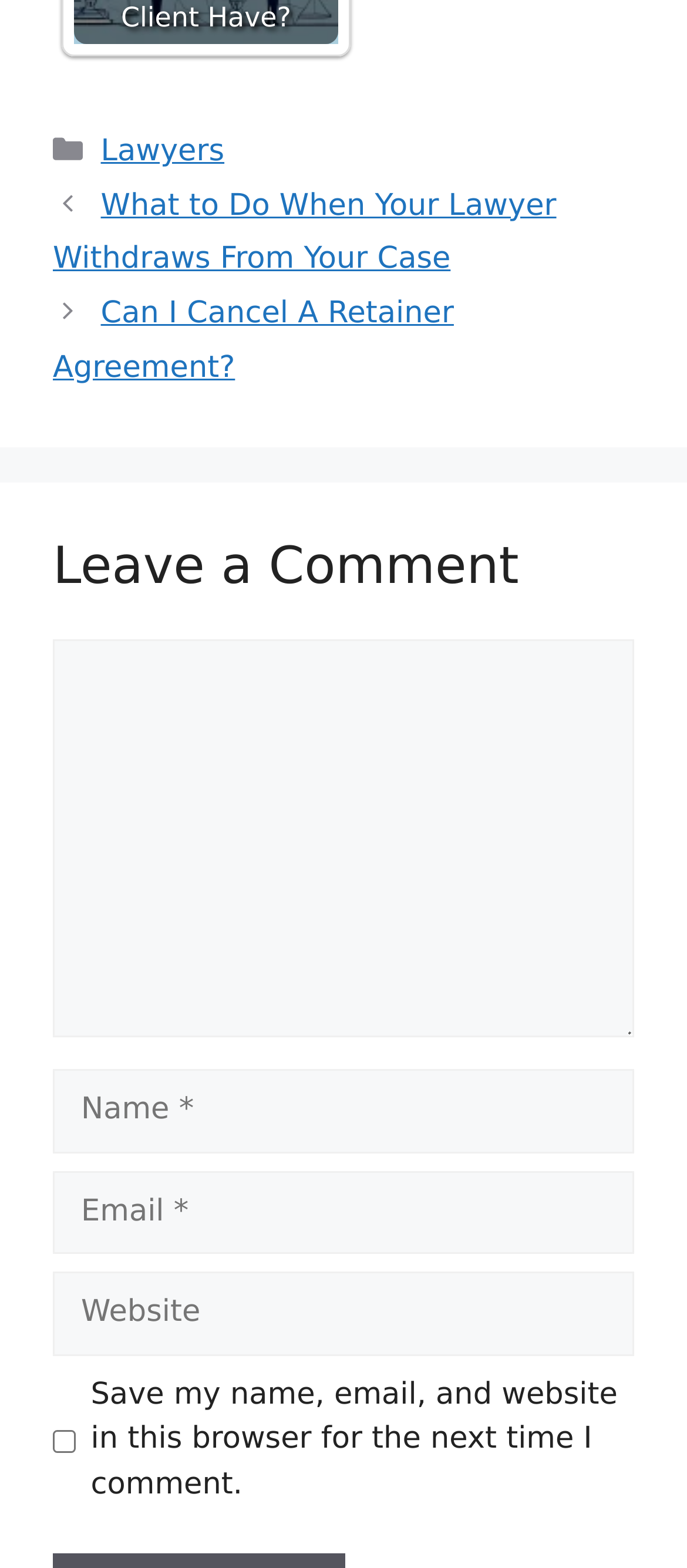Please identify the bounding box coordinates of where to click in order to follow the instruction: "Enter a comment".

[0.077, 0.408, 0.923, 0.661]